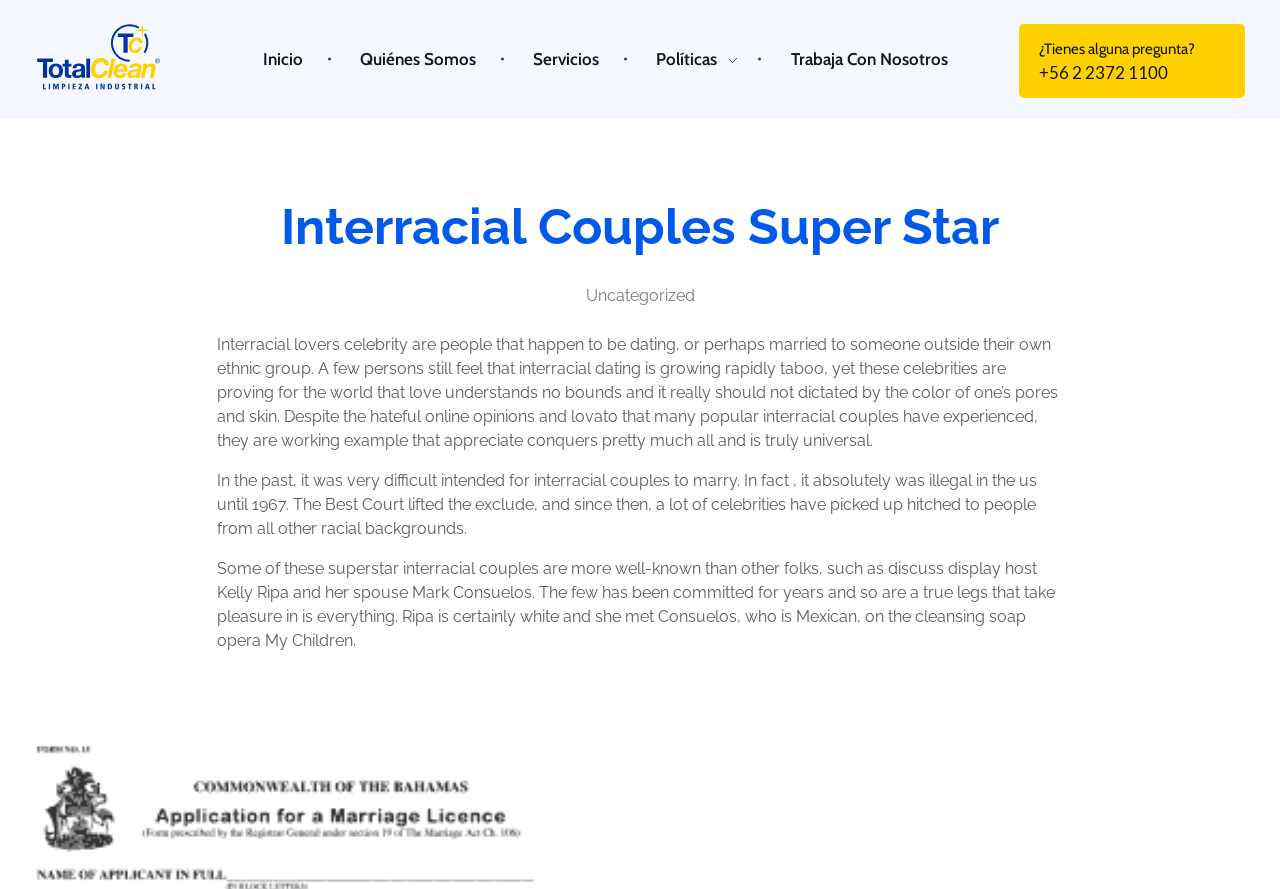Locate the bounding box coordinates of the item that should be clicked to fulfill the instruction: "Click on the 'Quiénes Somos' link".

[0.262, 0.055, 0.397, 0.077]